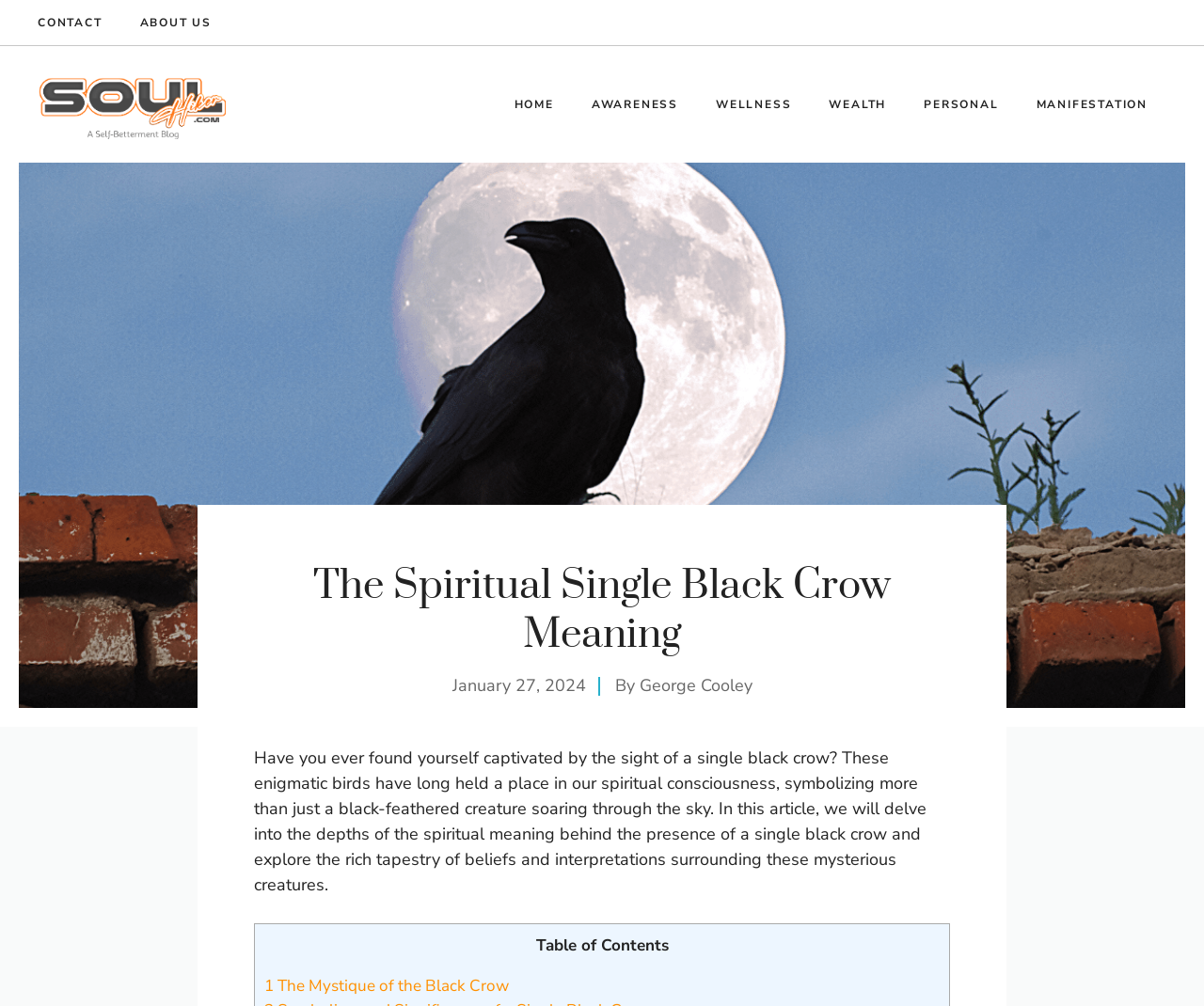Please identify the bounding box coordinates of the area that needs to be clicked to fulfill the following instruction: "read the article."

[0.211, 0.742, 0.77, 0.891]